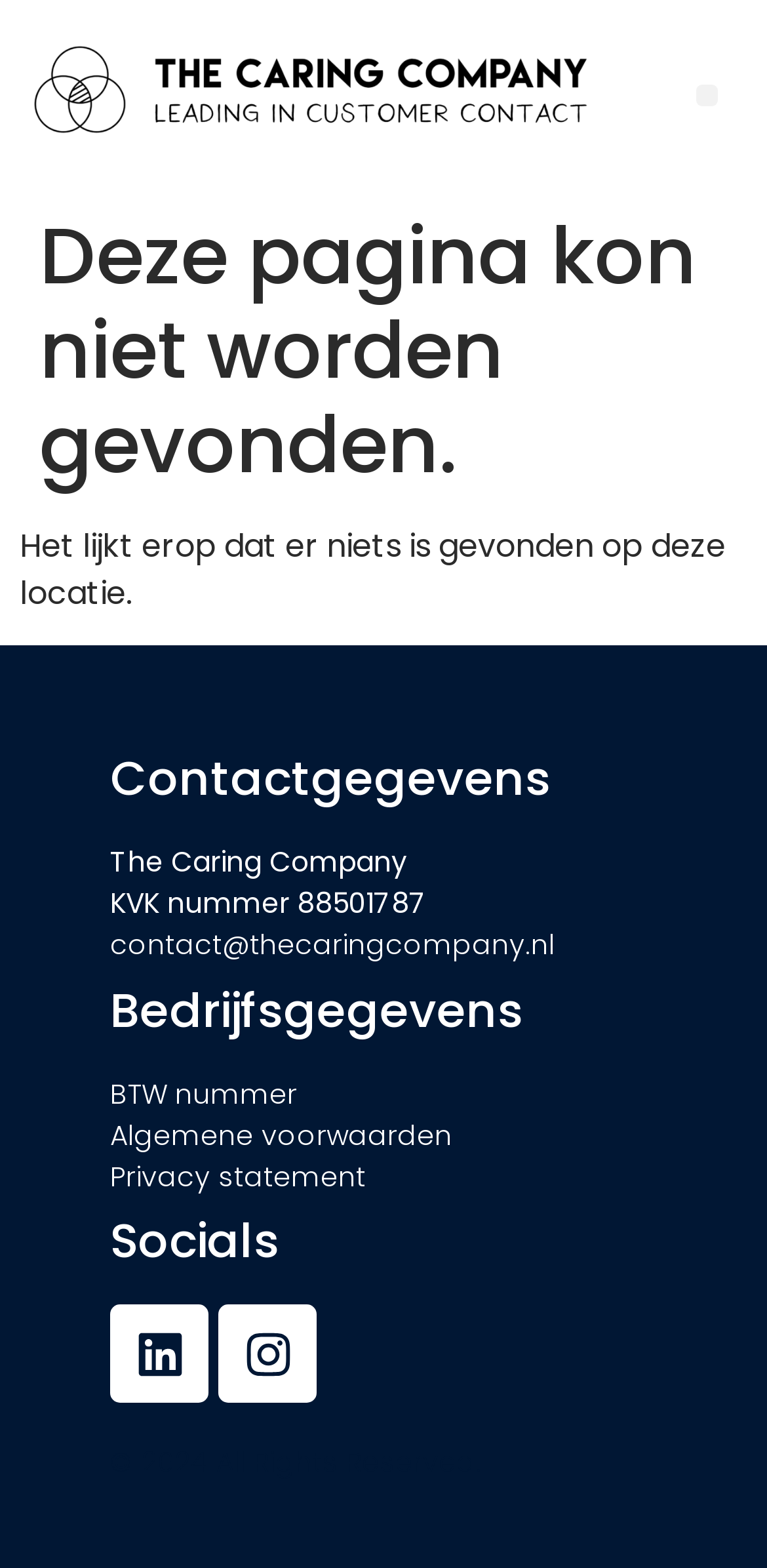Carefully observe the image and respond to the question with a detailed answer:
What is the tone of the error message on this webpage?

The tone of the error message on this webpage appears to be polite and apologetic, as indicated by the phrase 'Het lijkt erop dat er niets is gevonden op deze locatie.' which translates to 'It seems that nothing was found at this location.' The use of polite language suggests that the company is attempting to provide a user-friendly experience even in the event of an error.